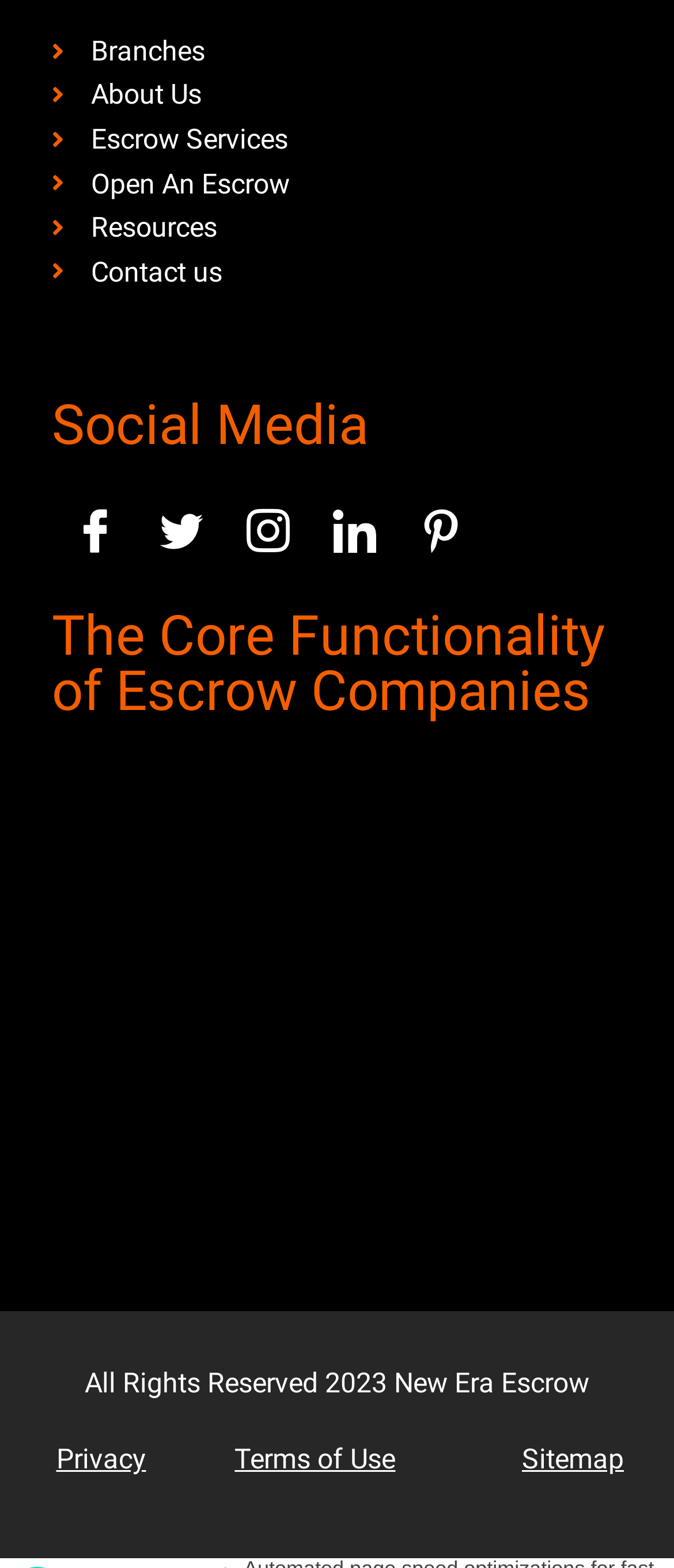Could you highlight the region that needs to be clicked to execute the instruction: "View the 'Privacy' policy"?

[0.083, 0.92, 0.217, 0.941]